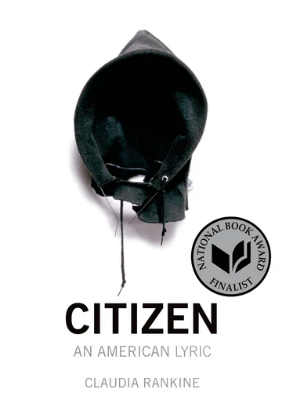Answer the following query with a single word or phrase:
What is the genre of the book 'Citizen: An American Lyric'?

Lyric